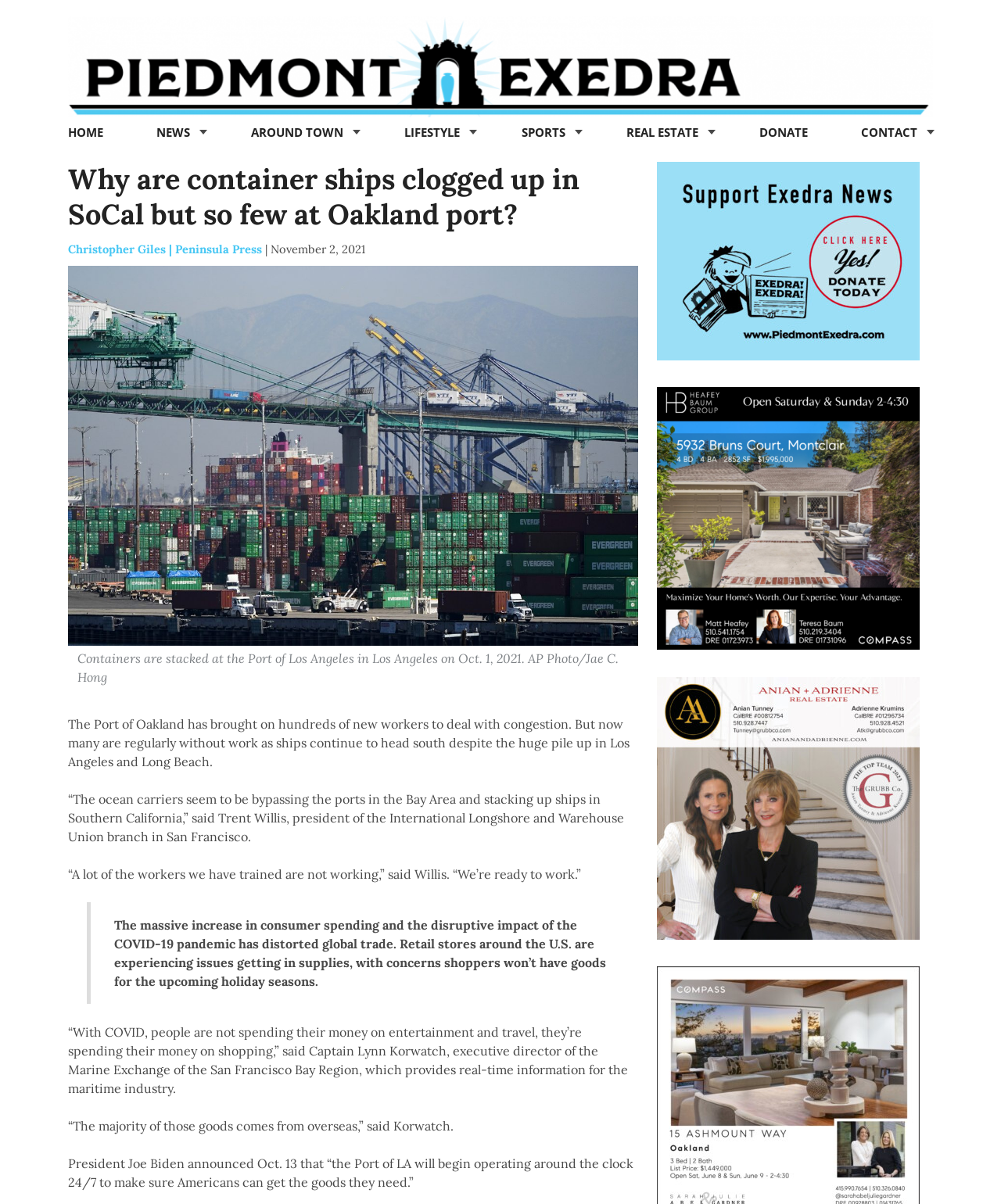Give a one-word or short-phrase answer to the following question: 
Who is the president of the International Longshore and Warehouse Union branch in San Francisco?

Trent Willis